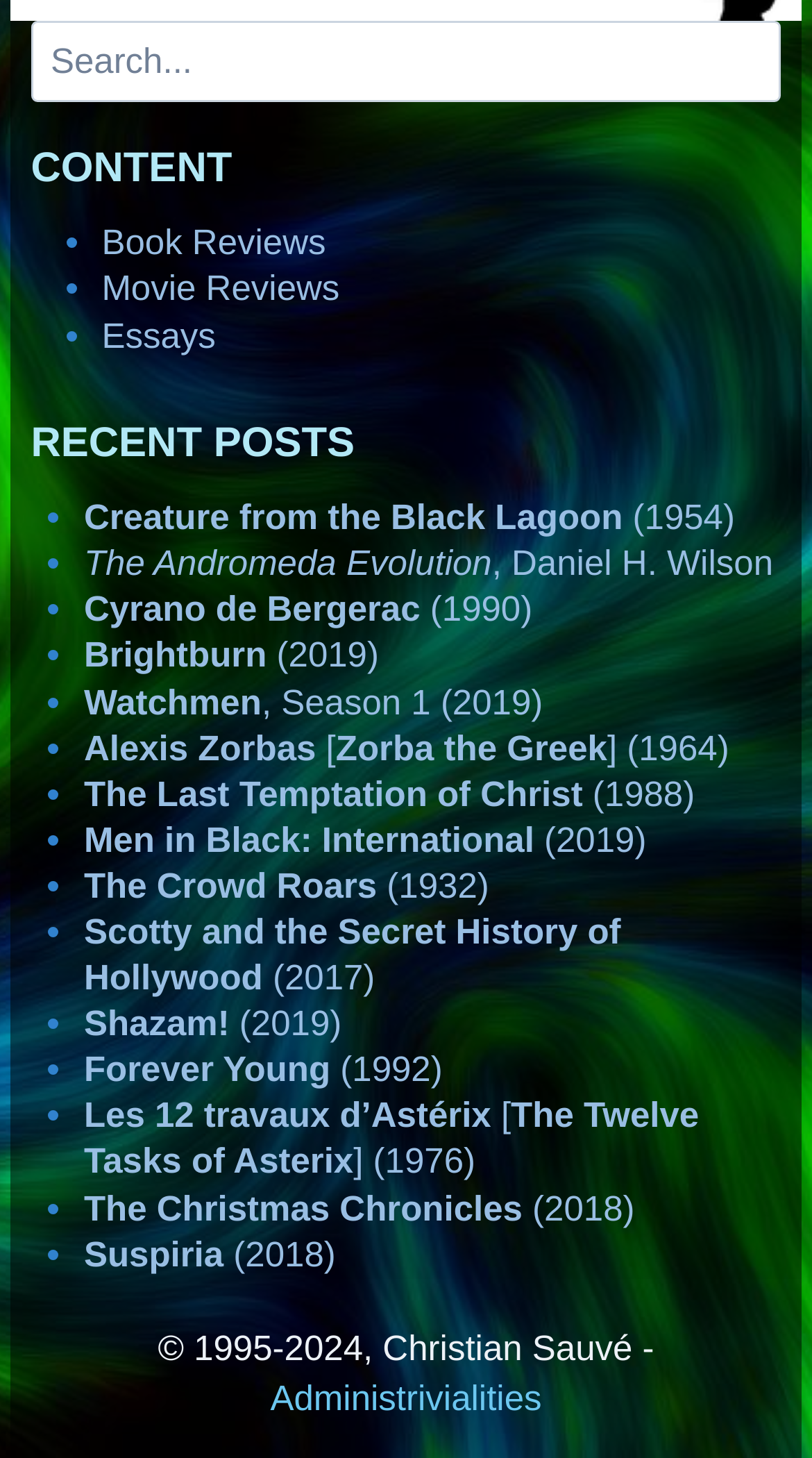Indicate the bounding box coordinates of the element that must be clicked to execute the instruction: "Read Book Reviews". The coordinates should be given as four float numbers between 0 and 1, i.e., [left, top, right, bottom].

[0.125, 0.153, 0.401, 0.18]